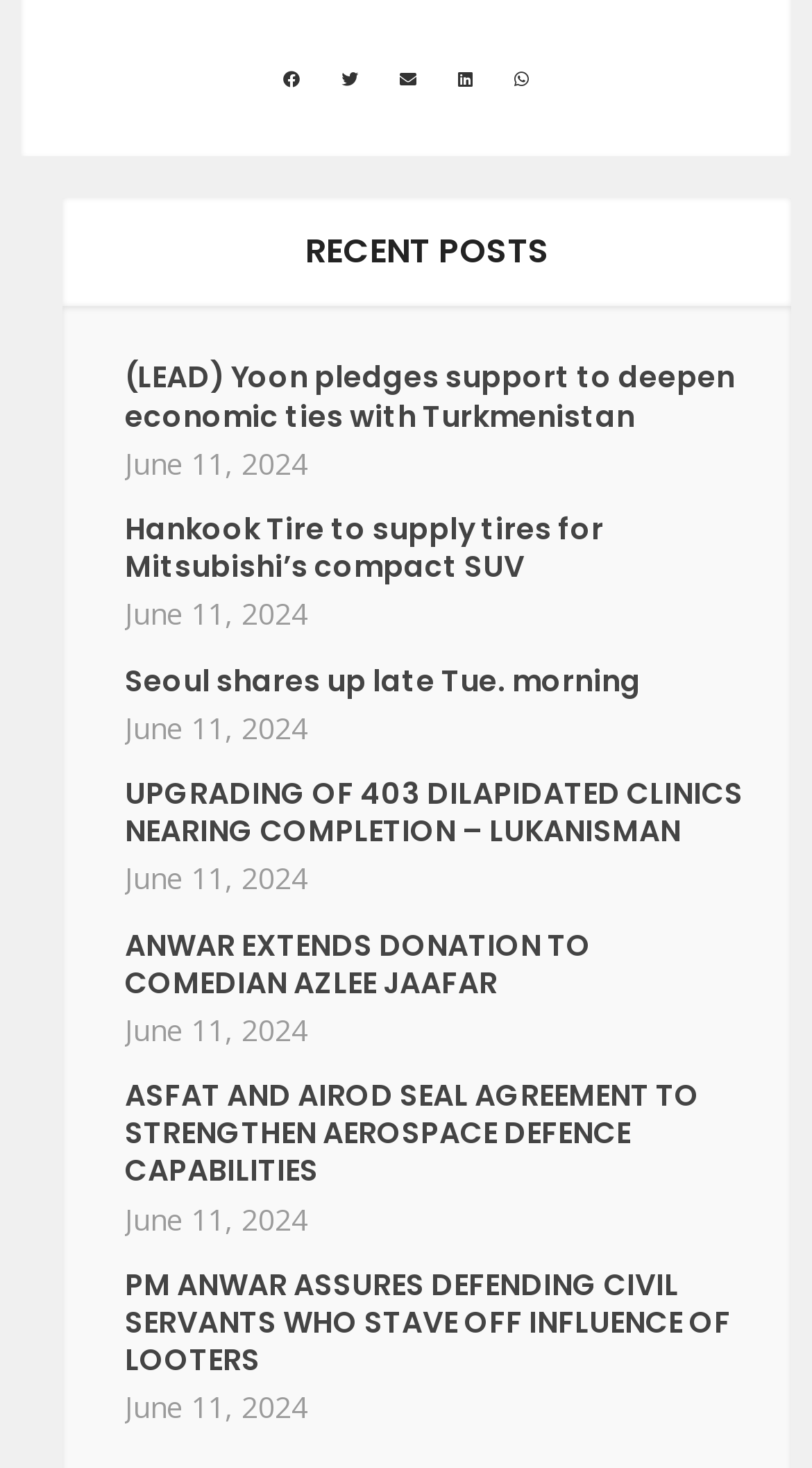Locate the bounding box coordinates of the segment that needs to be clicked to meet this instruction: "Read more about PM ANWAR ASSURES DEFENDING CIVIL SERVANTS WHO STAVE OFF INFLUENCE OF LOOTERS".

[0.154, 0.861, 0.9, 0.941]